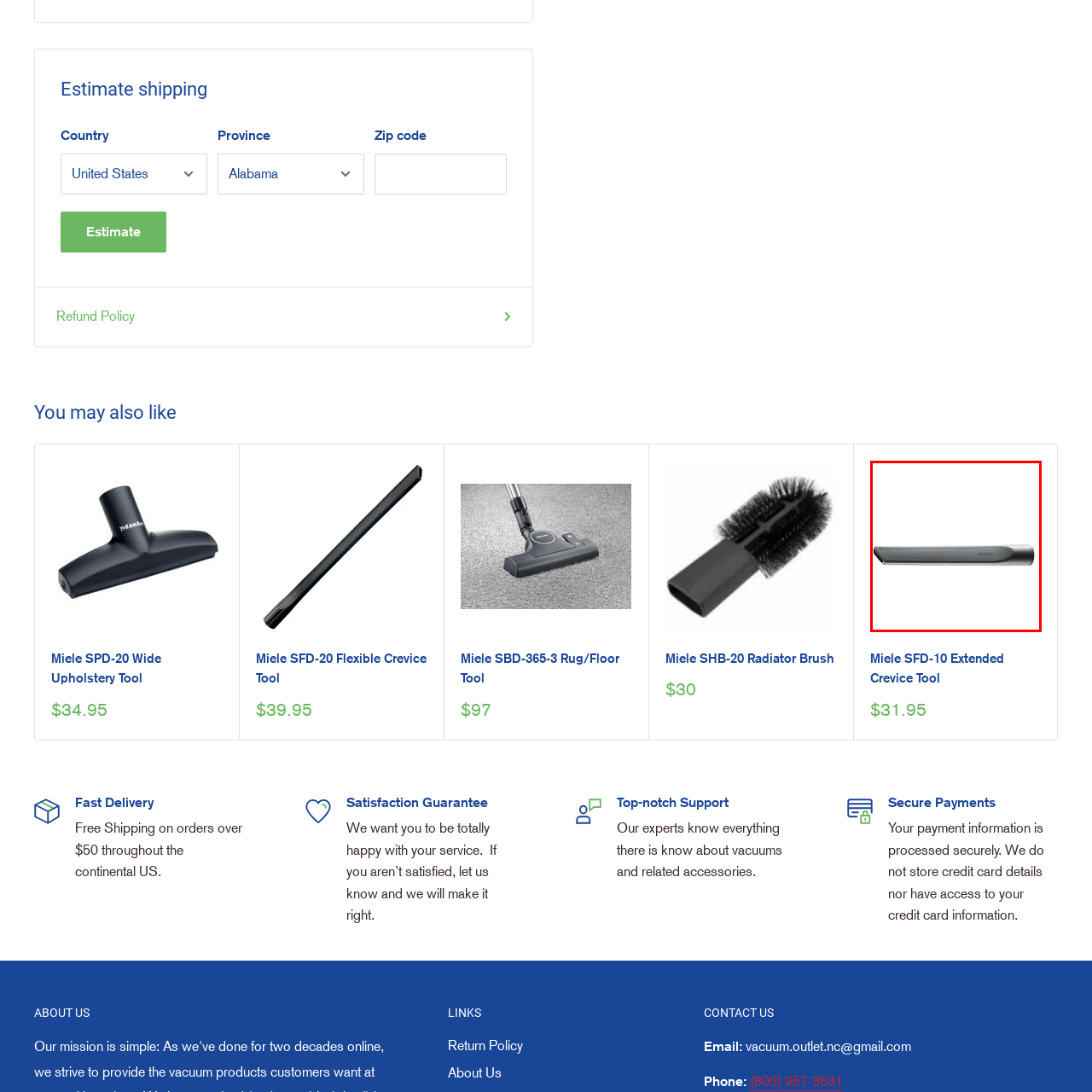Explain comprehensively what is shown in the image marked by the red outline.

This image features the Miele SFD-10 Extended Crevice Tool, a specialized vacuum attachment designed for reaching narrow and hard-to-access spaces. The tool's elongated design and tapered nozzle make it ideal for cleaning in tight corners, along baseboards, and between furniture. Its sleek, gray exterior reflects Miele's emphasis on functionality and style, ensuring that it not only performs effectively but also complements the aesthetic of modern vacuum systems. This attachment is especially useful for maintaining cleanliness in areas that standard vacuum heads cannot reach, making it a valuable addition for anyone looking to enhance their cleaning routine. Additionally, the tool is priced at $31.95, providing quality and efficiency while being economically accessible.